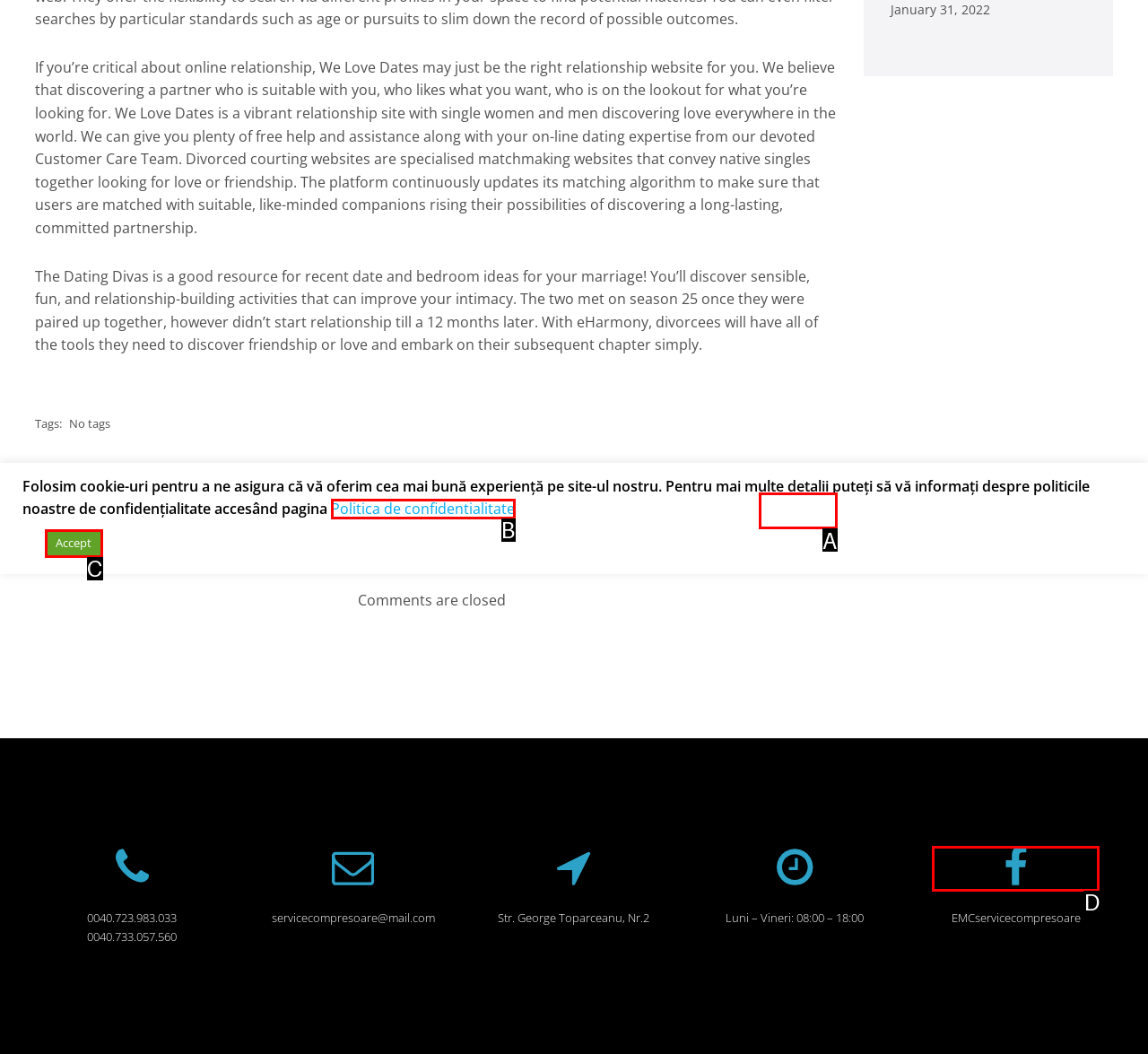Which HTML element among the options matches this description: name="font-awesome/facebook-f"? Answer with the letter representing your choice.

D